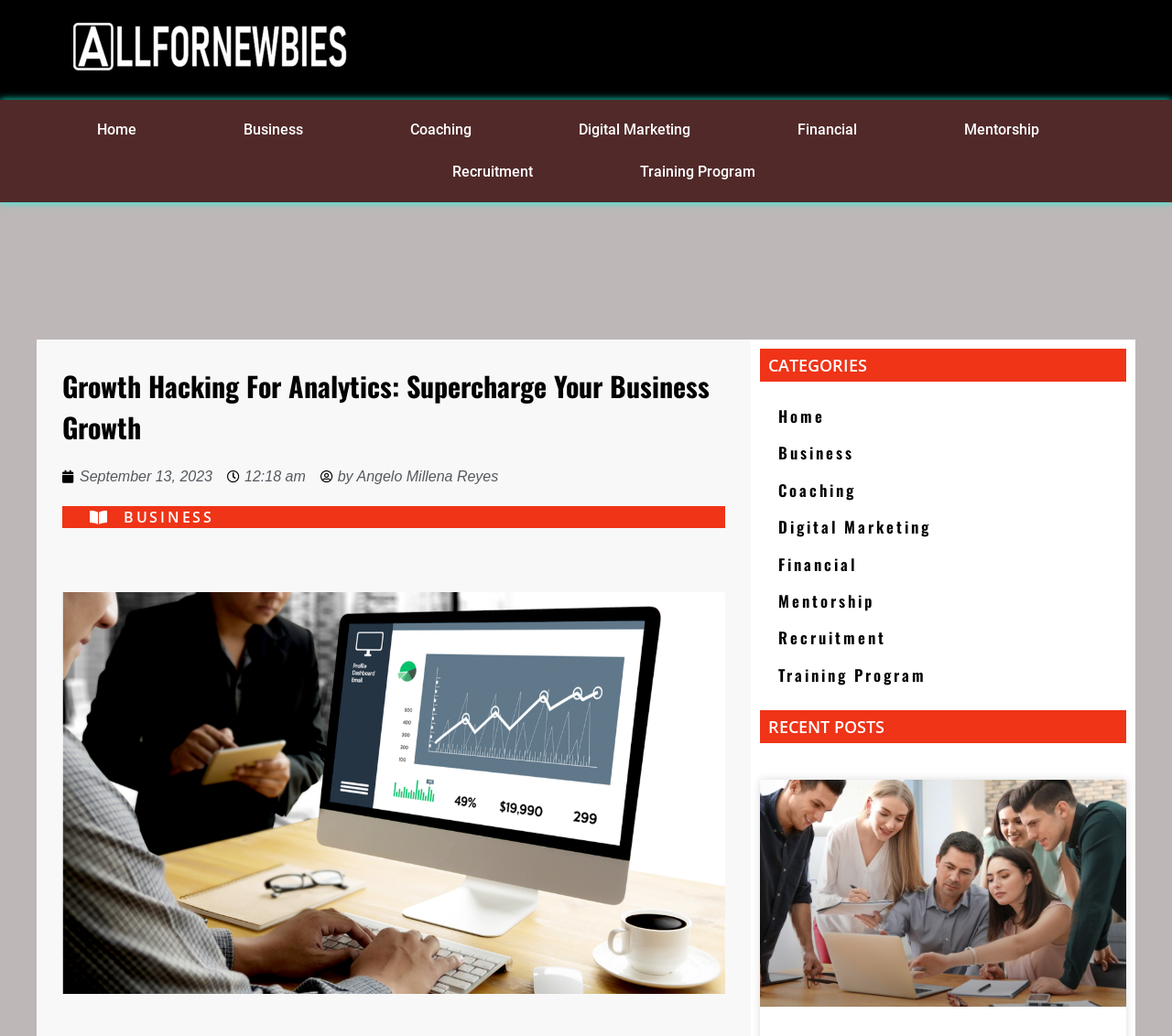Please identify the bounding box coordinates of the region to click in order to complete the given instruction: "go to Business category". The coordinates should be four float numbers between 0 and 1, i.e., [left, top, right, bottom].

[0.192, 0.105, 0.274, 0.146]